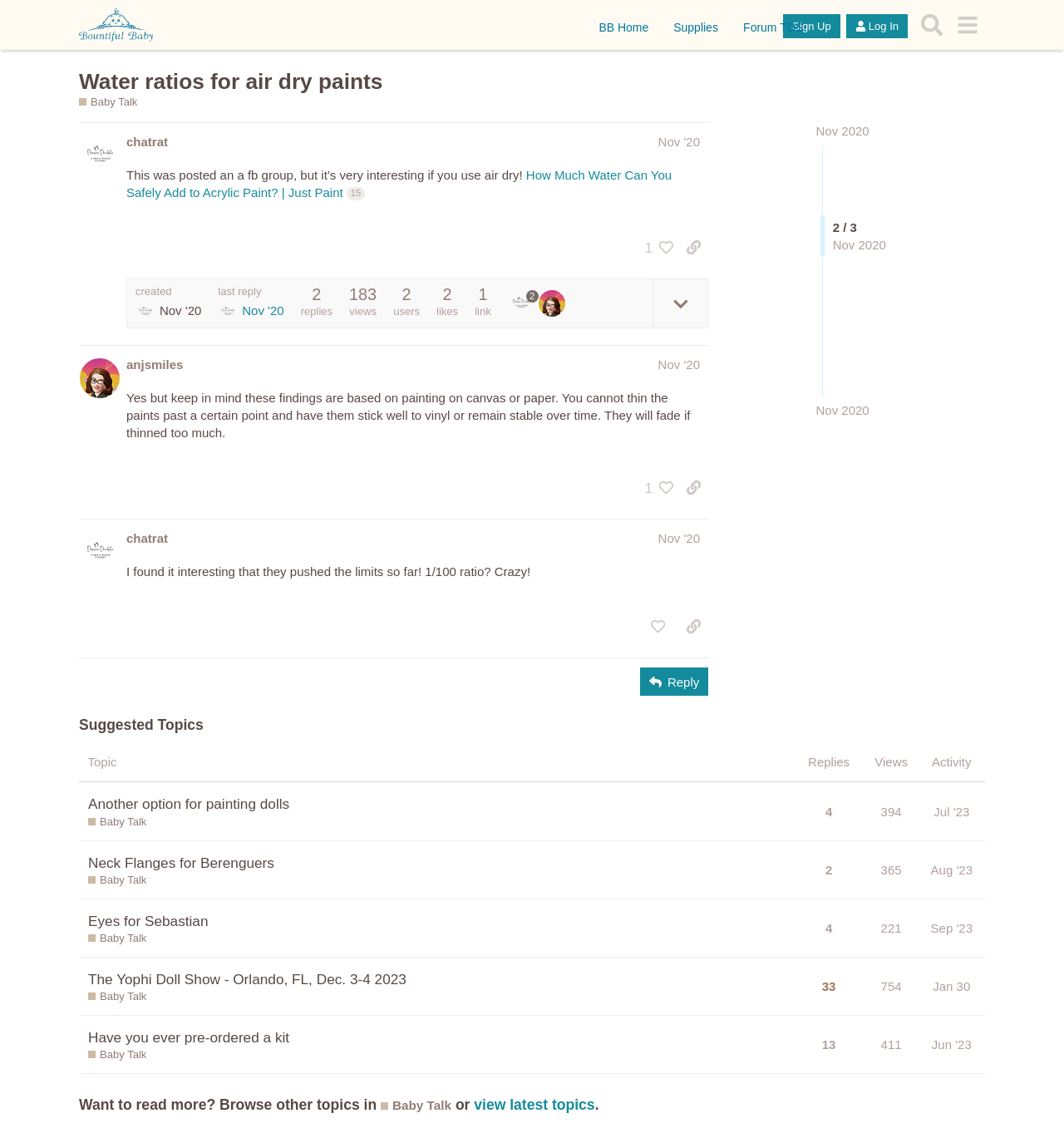Refer to the image and provide an in-depth answer to the question:
Who is the author of the first post?

I looked at the first post and found the author's name, 'chatrat', next to the timestamp of the post.